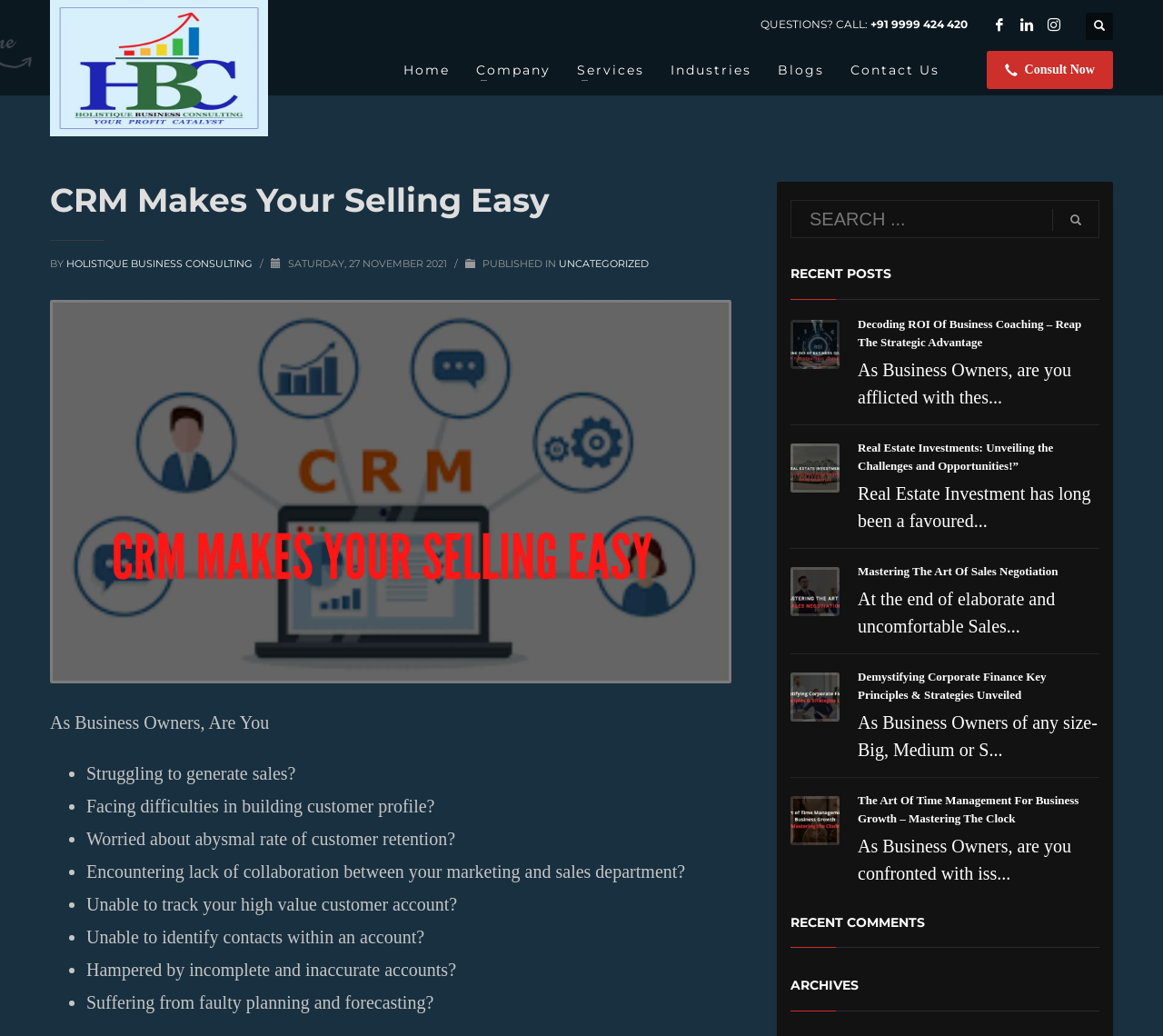Look at the image and give a detailed response to the following question: How many list markers are present in the webpage?

There are seven list markers present in the webpage, which are indicated by the '•' symbol. These list markers are used to enumerate the challenges faced by business owners, such as struggling to generate sales, facing difficulties in building customer profiles, and so on.